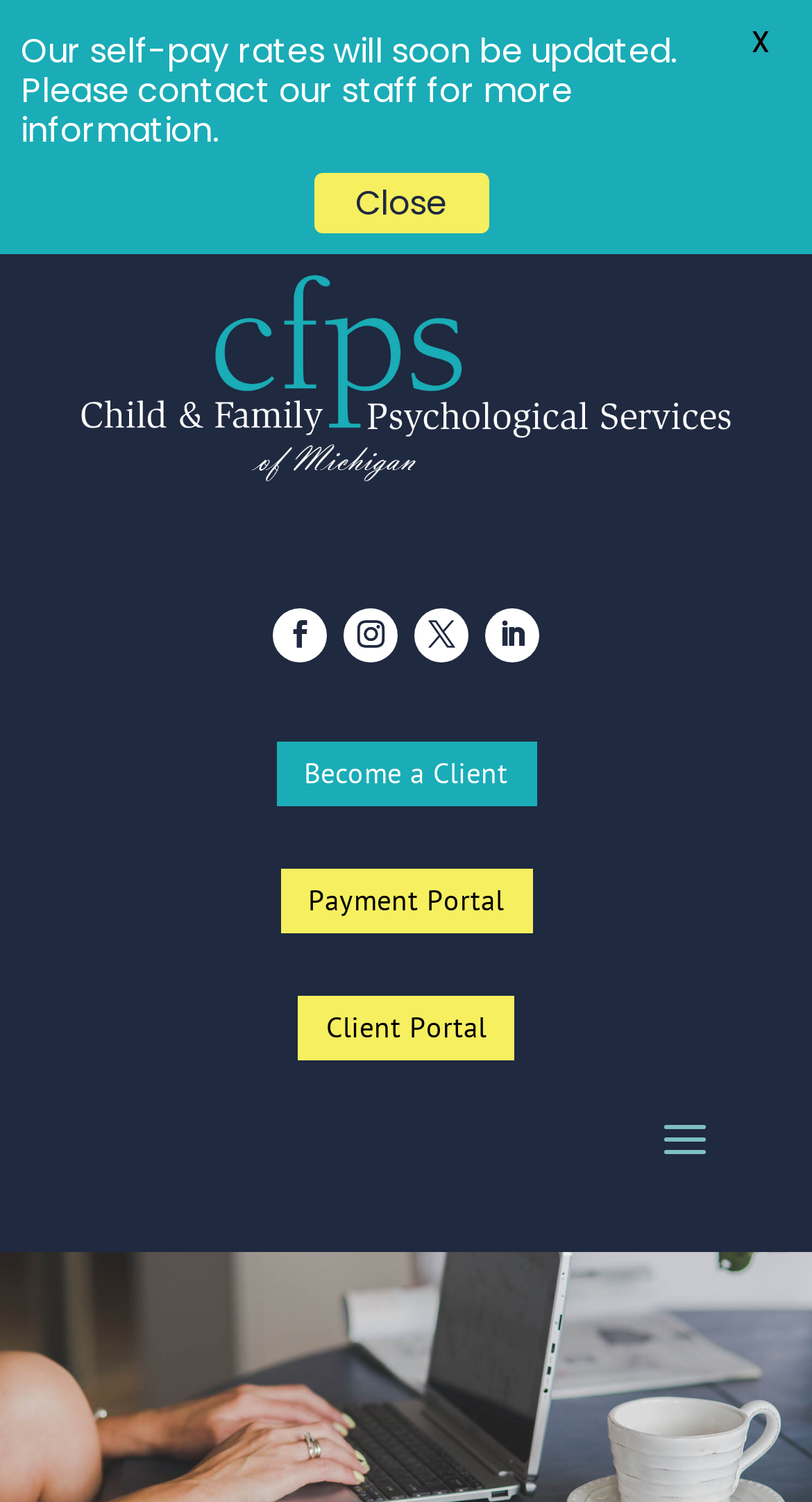What is the status of the self-pay rates?
Using the image, provide a concise answer in one word or a short phrase.

Will be updated soon